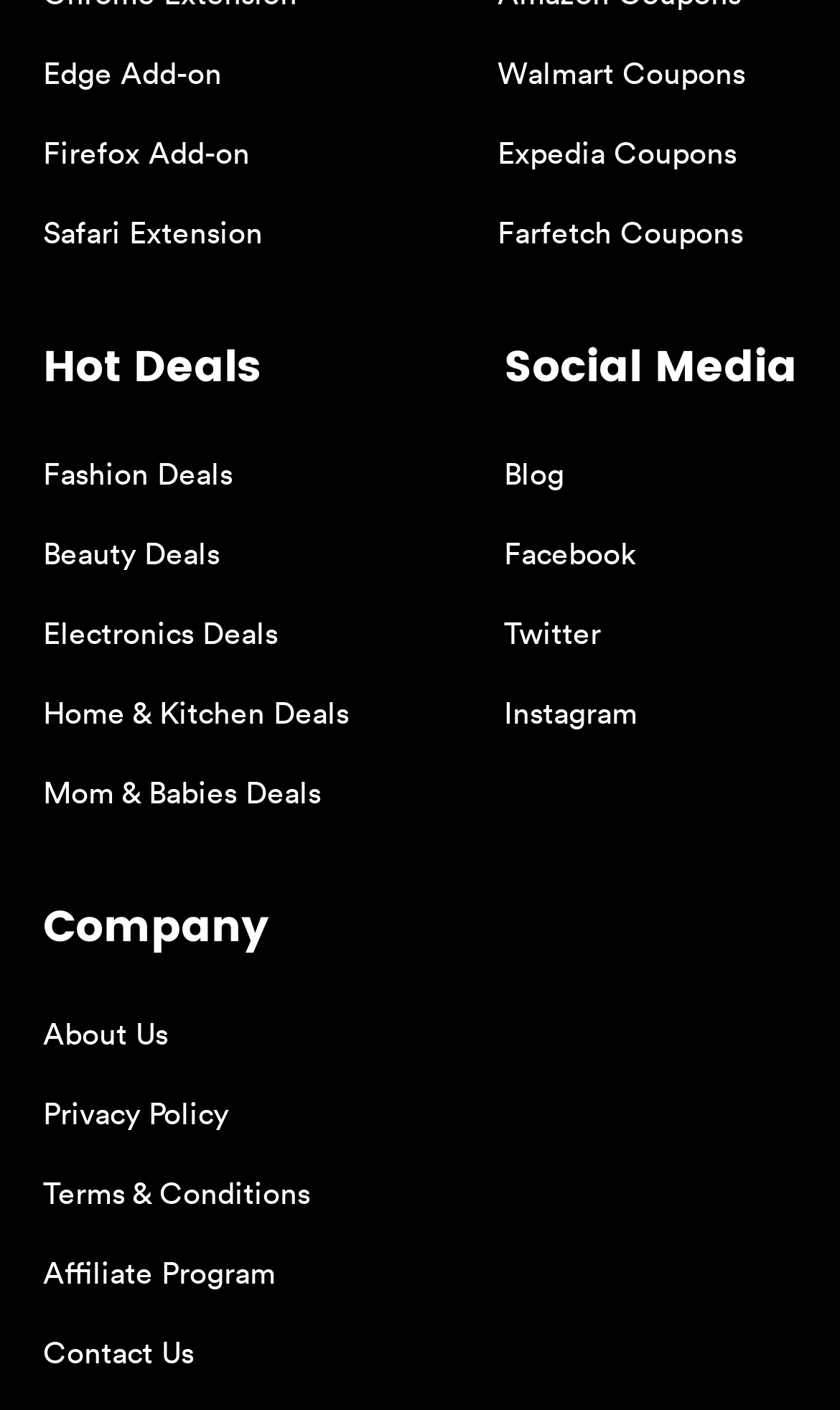Look at the image and answer the question in detail:
How many types of deals are listed under 'Hot Deals'?

Under the 'Hot Deals' section, I counted six types of deals listed: Fashion Deals, Beauty Deals, Electronics Deals, Home & Kitchen Deals, Mom & Babies Deals, and one more.